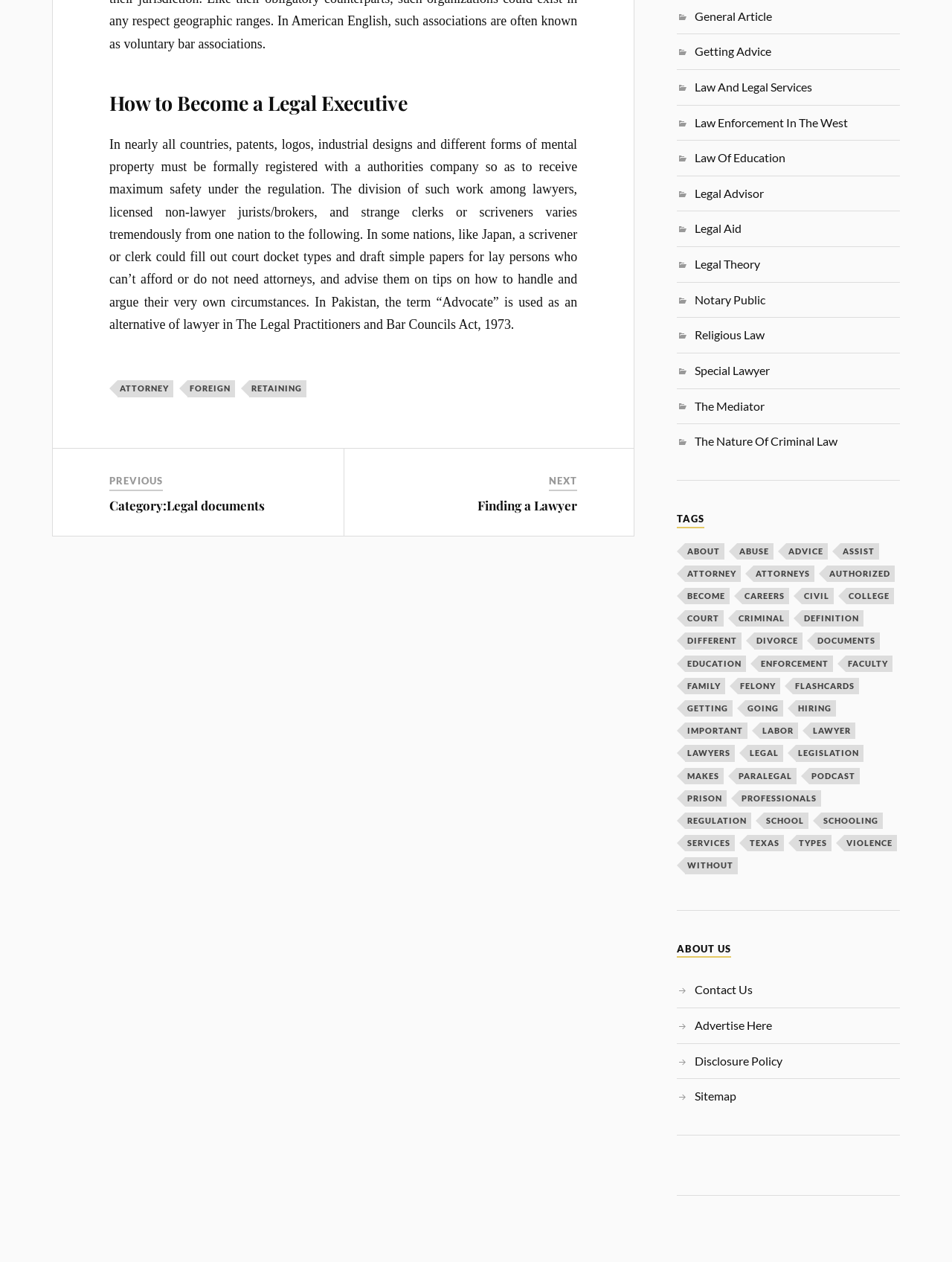Can you specify the bounding box coordinates of the area that needs to be clicked to fulfill the following instruction: "Click on 'Finding a Lawyer'"?

[0.502, 0.394, 0.606, 0.407]